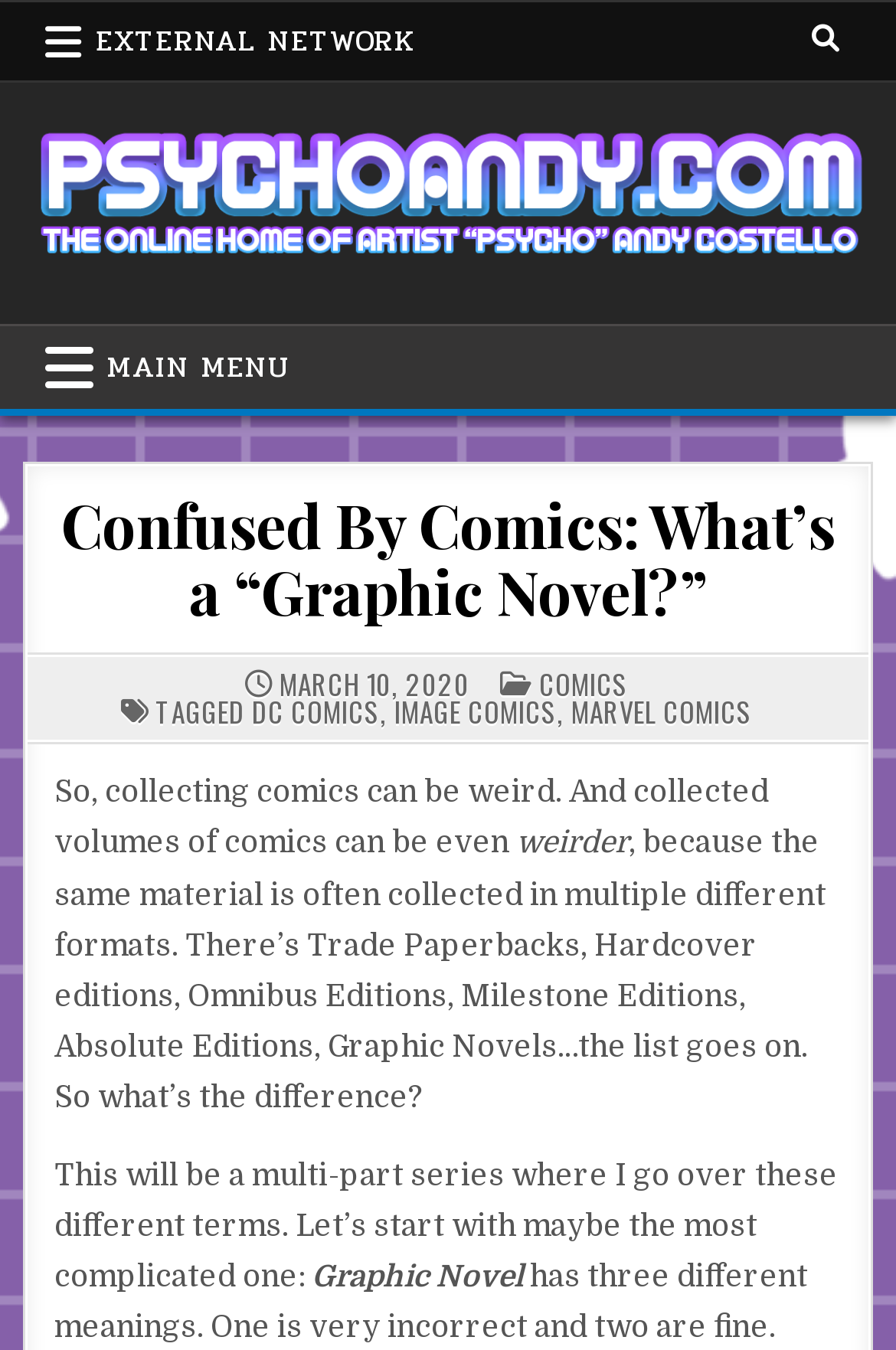Could you provide the bounding box coordinates for the portion of the screen to click to complete this instruction: "Read the post about graphic novels"?

[0.061, 0.366, 0.939, 0.463]